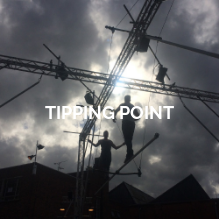Examine the image and give a thorough answer to the following question:
What is highlighted in the artwork?

The caption states that the artwork 'emphasizes the themes of balance and risk', which means that the precarious yet graceful nature of aerial circus arts is the main focus of the piece.